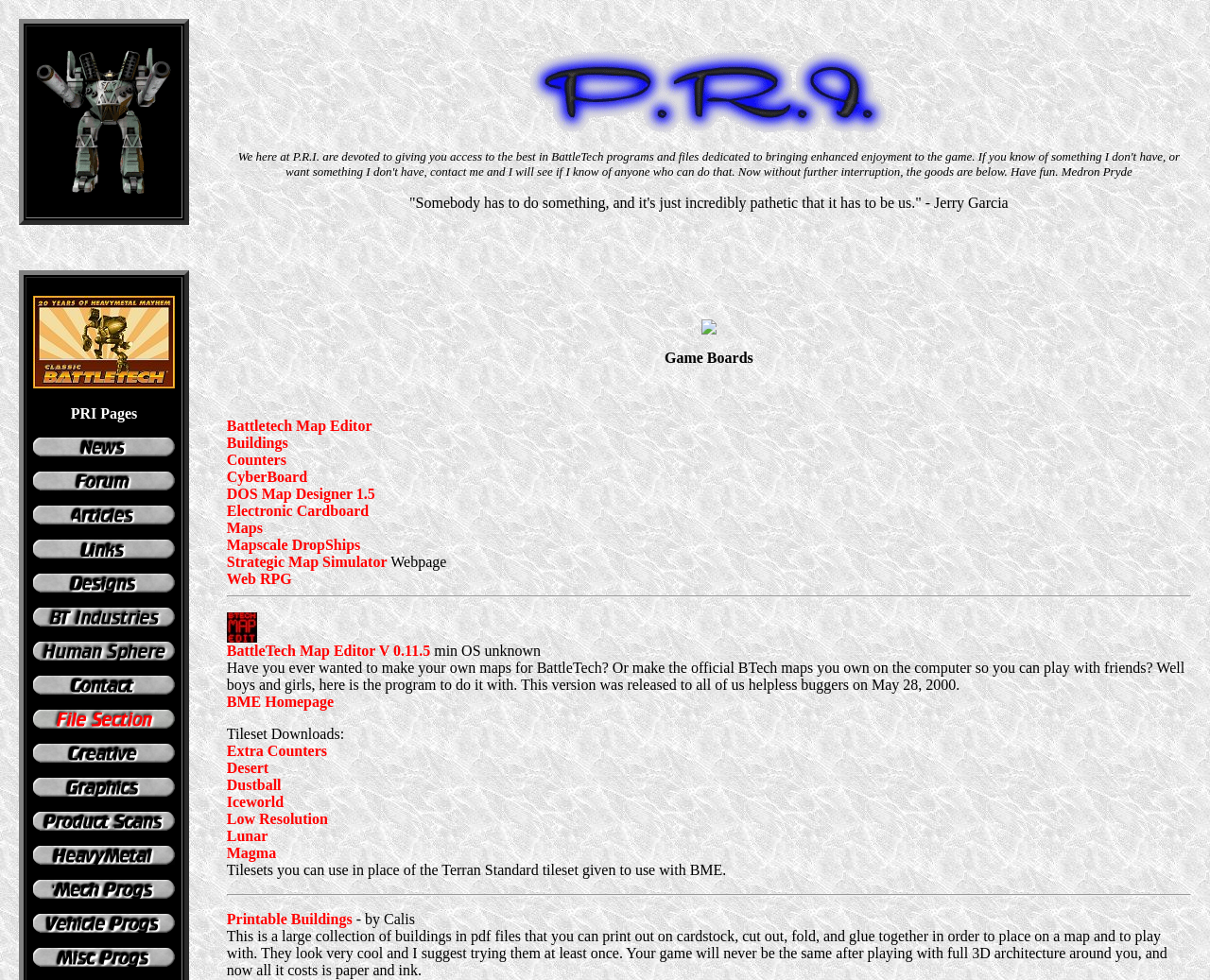Kindly determine the bounding box coordinates for the clickable area to achieve the given instruction: "Explore 'Creative Writing'".

[0.027, 0.765, 0.145, 0.781]